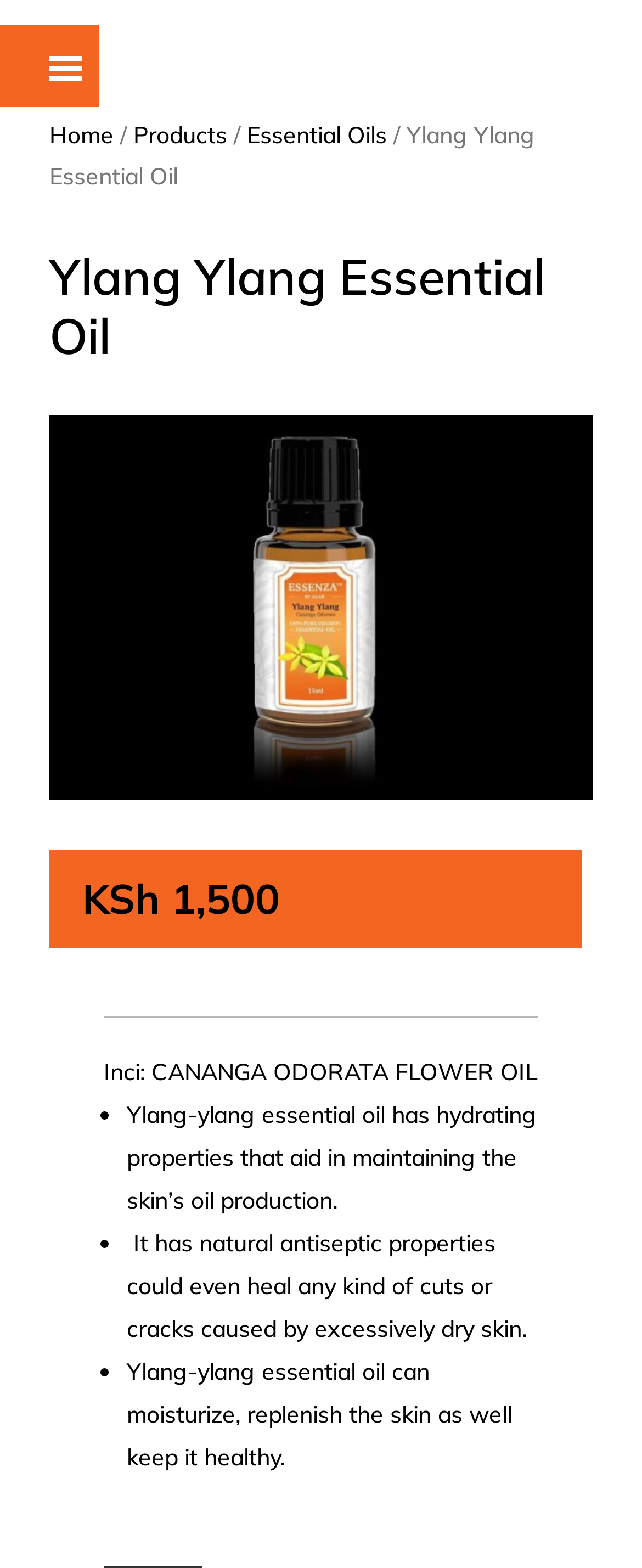Provide an in-depth description of the elements and layout of the webpage.

The webpage is about Ylang Ylang Essential Oil, specifically its product page on the Terra Naturals website. At the top, there is a navigation menu with links to Home, Products, Services, Resources, Cart, and My account. Below the navigation menu, there is a section with the company's email address and a brief description of their services as consultants for product formulation.

The main content of the page is divided into two sections. On the left, there is an image of the Ylang Ylang Essential Oil product, accompanied by a search icon and a figure element. On the right, there is a section with product information, including the product name, price (KSh 1,500), and a brief description of the product's benefits. The description is presented in a list format, with three bullet points highlighting the oil's hydrating, antiseptic, and moisturizing properties.

At the bottom of the page, there is a call-to-action button labeled "CART". The overall layout of the page is clean and easy to navigate, with clear headings and concise text.